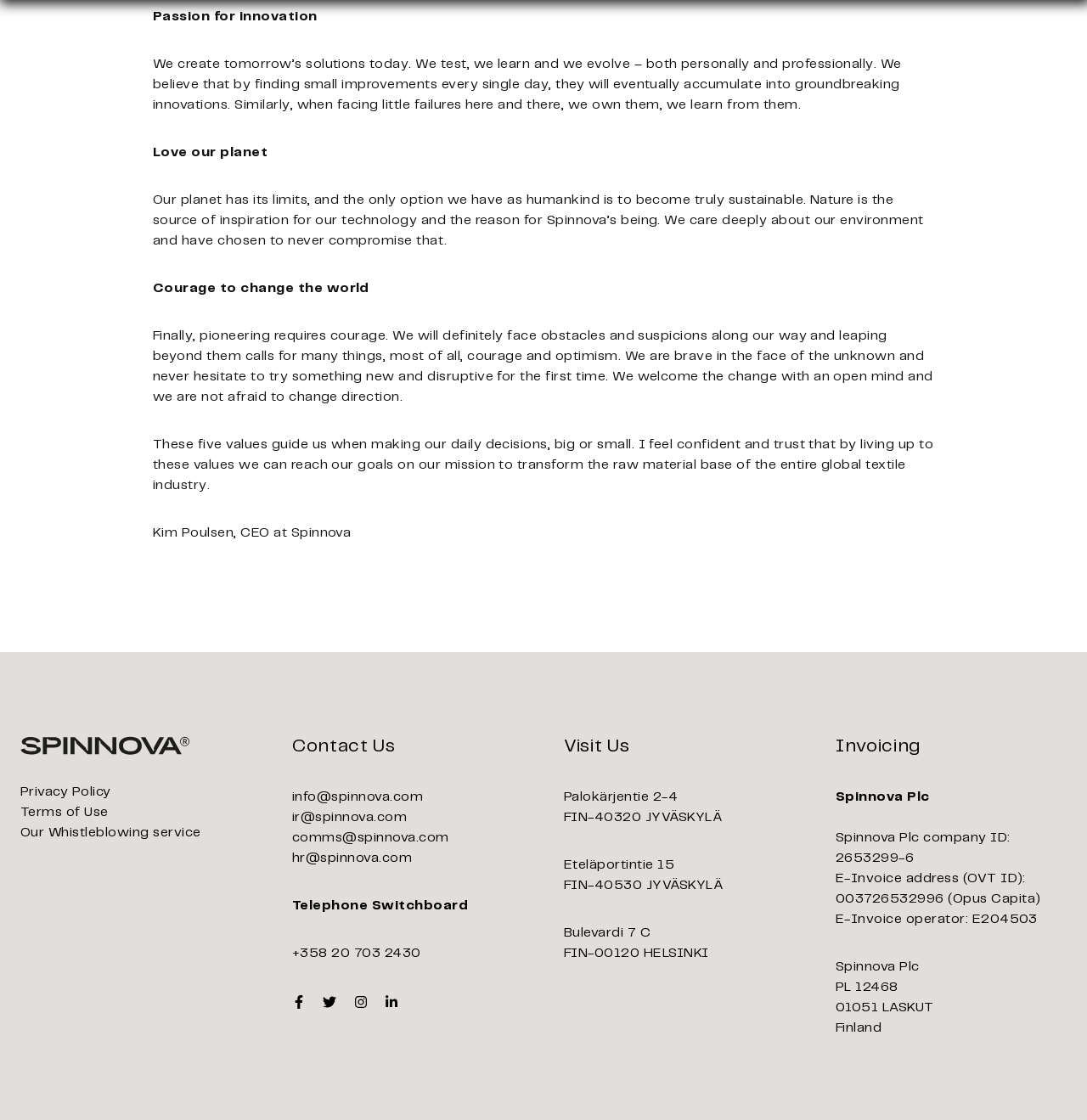What is the company's email address for investor relations?
Look at the screenshot and respond with a single word or phrase.

ir@spinnova.com